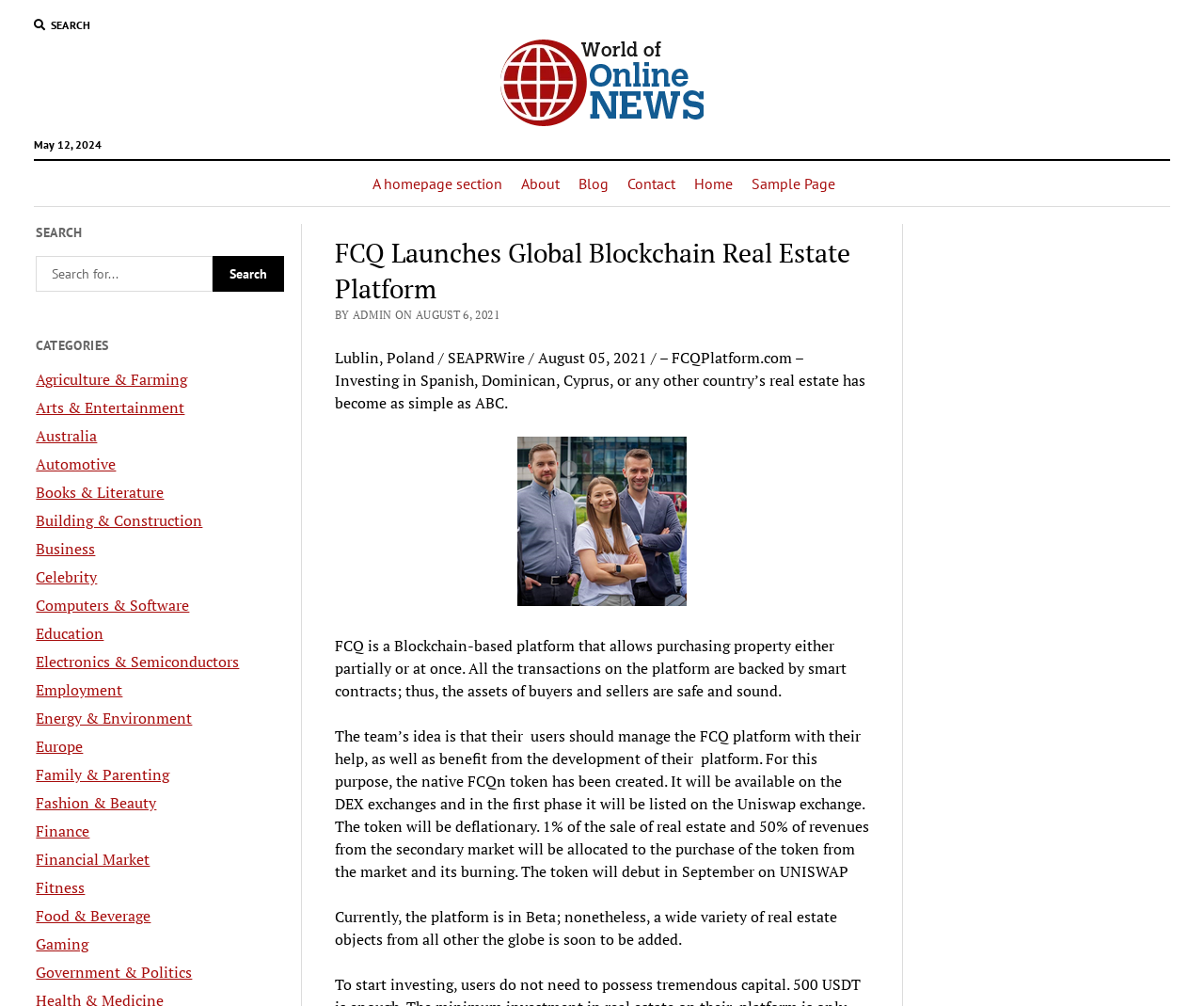Use one word or a short phrase to answer the question provided: 
What is the purpose of the FCQn token?

To benefit from the development of the platform